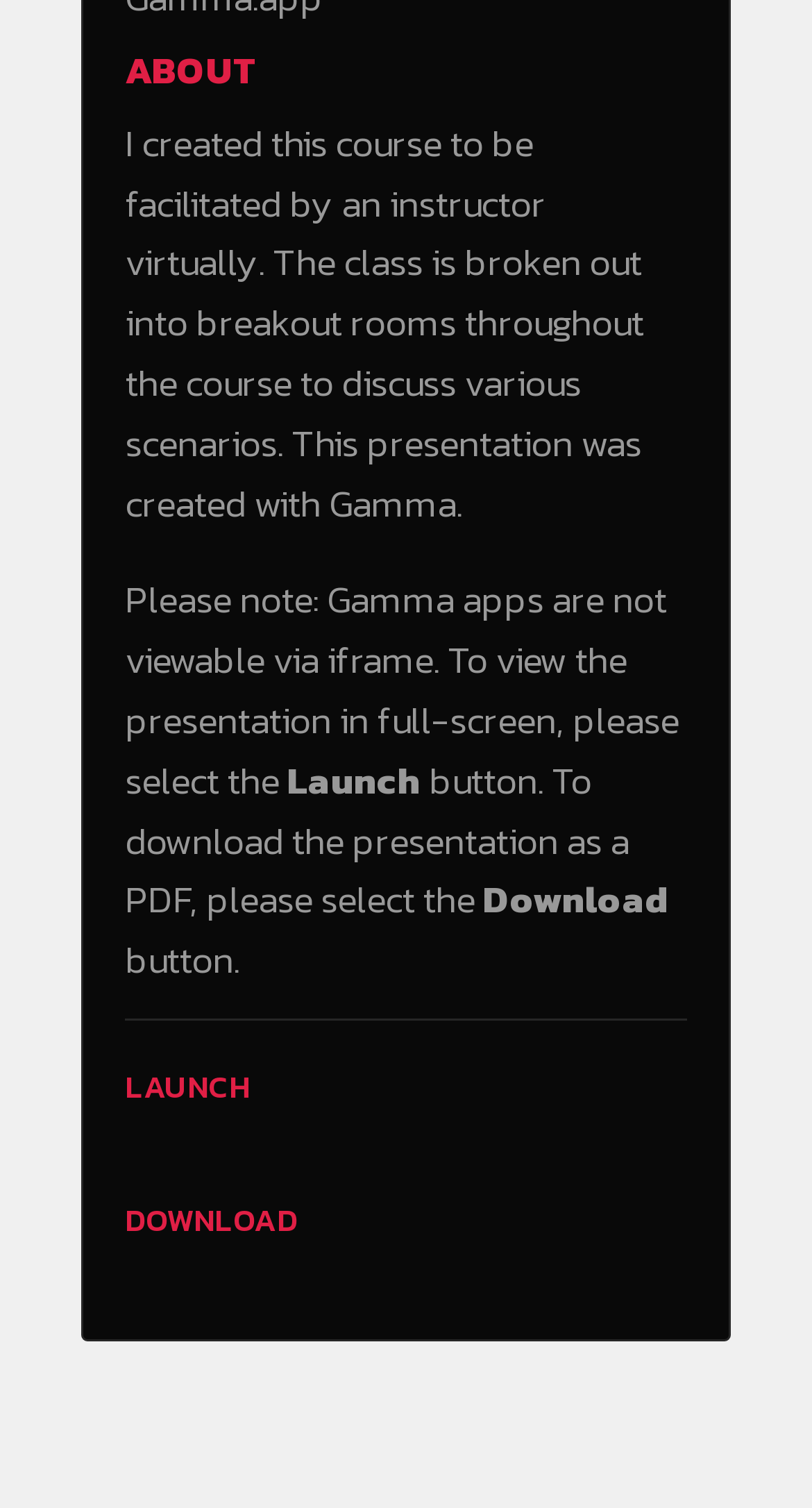Using details from the image, please answer the following question comprehensively:
What is the name of the tool used to create this presentation?

The text 'This presentation was created with Gamma.' indicates that the tool used to create this presentation is Gamma.